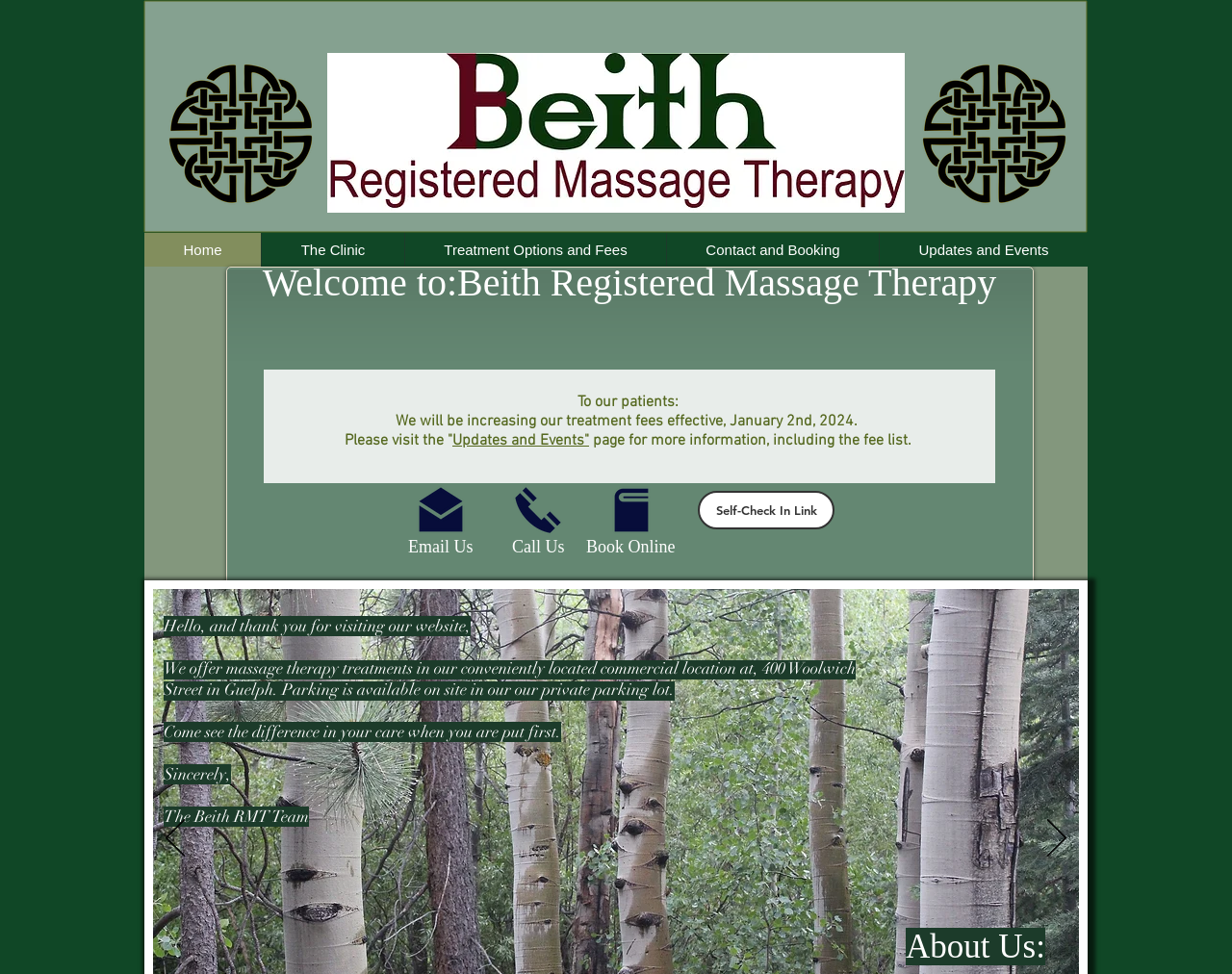Please indicate the bounding box coordinates of the element's region to be clicked to achieve the instruction: "Click the Home link". Provide the coordinates as four float numbers between 0 and 1, i.e., [left, top, right, bottom].

[0.117, 0.239, 0.212, 0.274]